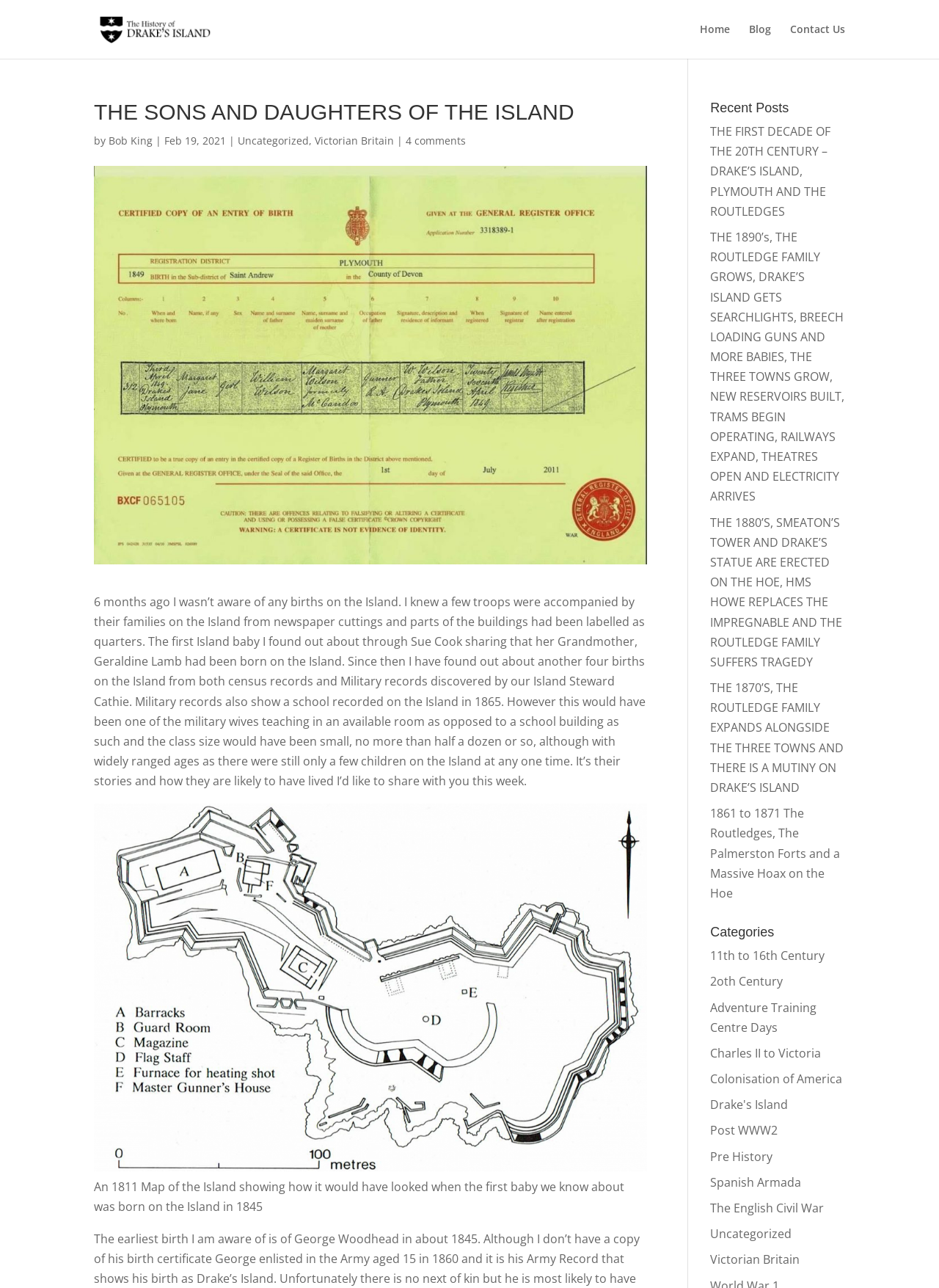Generate a comprehensive description of the webpage content.

This webpage is about the history of Drakes Island, with a focus on the sons and daughters of the island. At the top, there is a navigation menu with links to "Home", "Blog", and "Contact Us". Below this, there is a search bar.

The main content of the page is a blog post titled "THE SONS AND DAUGHTERS OF THE ISLAND" by Bob King, dated February 19, 2021. The post is categorized under "Uncategorized" and "Victorian Britain". Above the title, there is an image related to the post.

The blog post itself is a lengthy text that discusses the history of births on the island, including the discovery of a school recorded on the island in 1865. The text is accompanied by an image of an 1811 map of the island, with a caption describing the map.

To the right of the main content, there are two sections: "Recent Posts" and "Categories". The "Recent Posts" section lists four links to other blog posts, each with a title describing a different decade or event in the history of Drakes Island. The "Categories" section lists 11 links to different categories, including "11th to 16th Century", "20th Century", and "Drake's Island", among others.